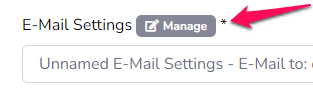Give a one-word or one-phrase response to the question:
What is the label of the text field?

Unnamed E-Mail Settings - E-Mail to: